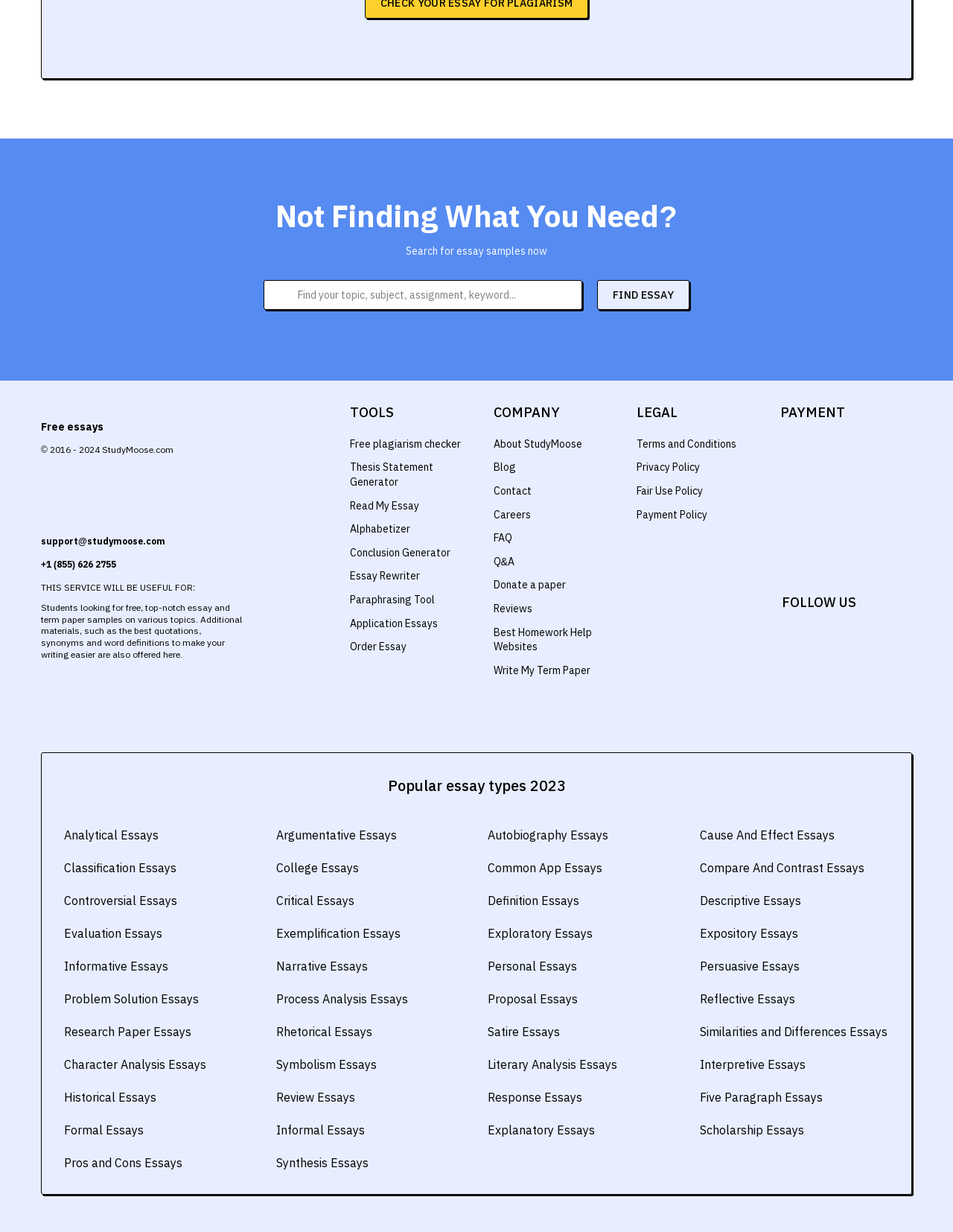What is the purpose of this website? Based on the screenshot, please respond with a single word or phrase.

Essay samples and tools